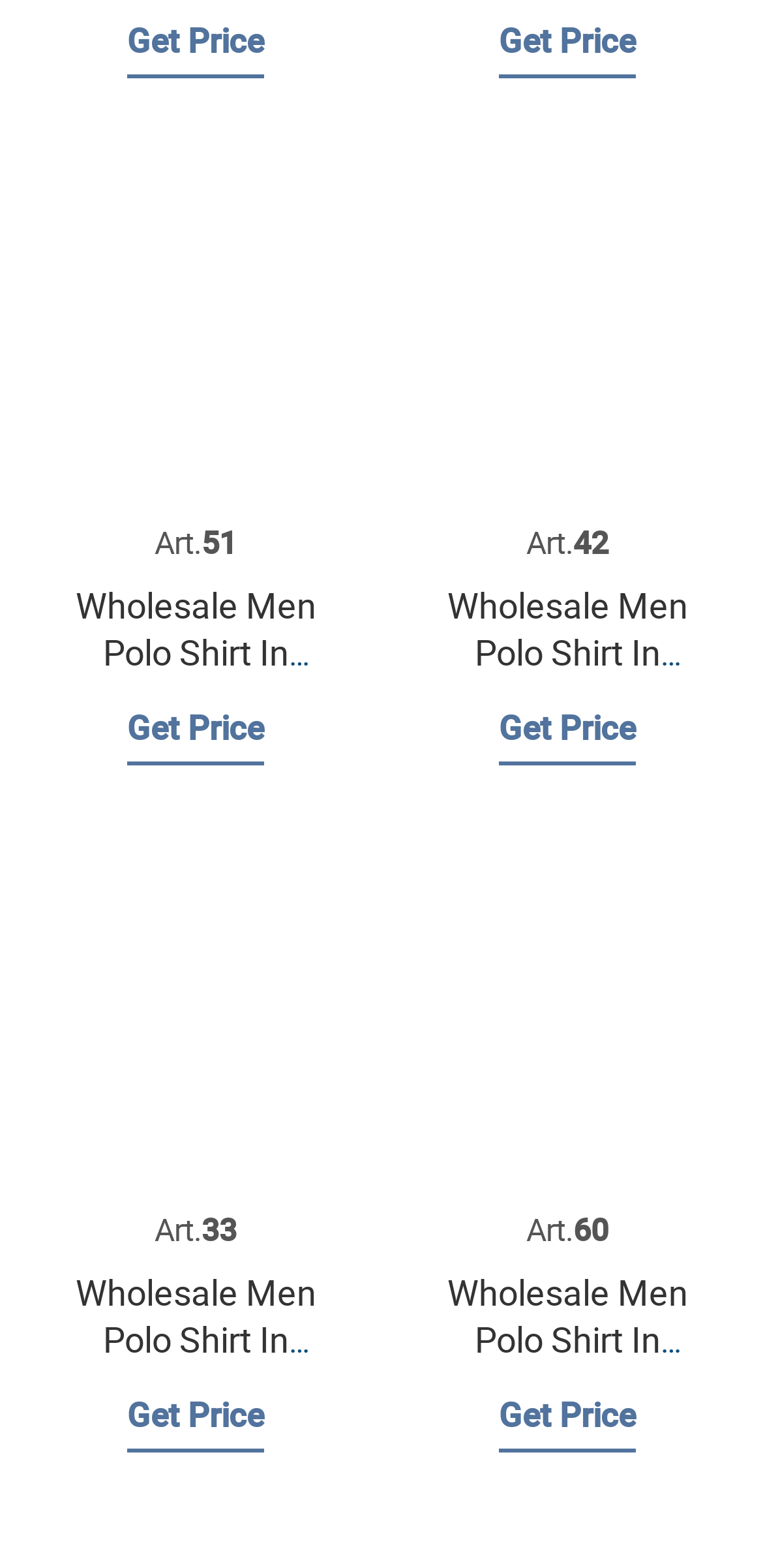Please answer the following question using a single word or phrase: 
What is the country associated with the second product?

Ireland